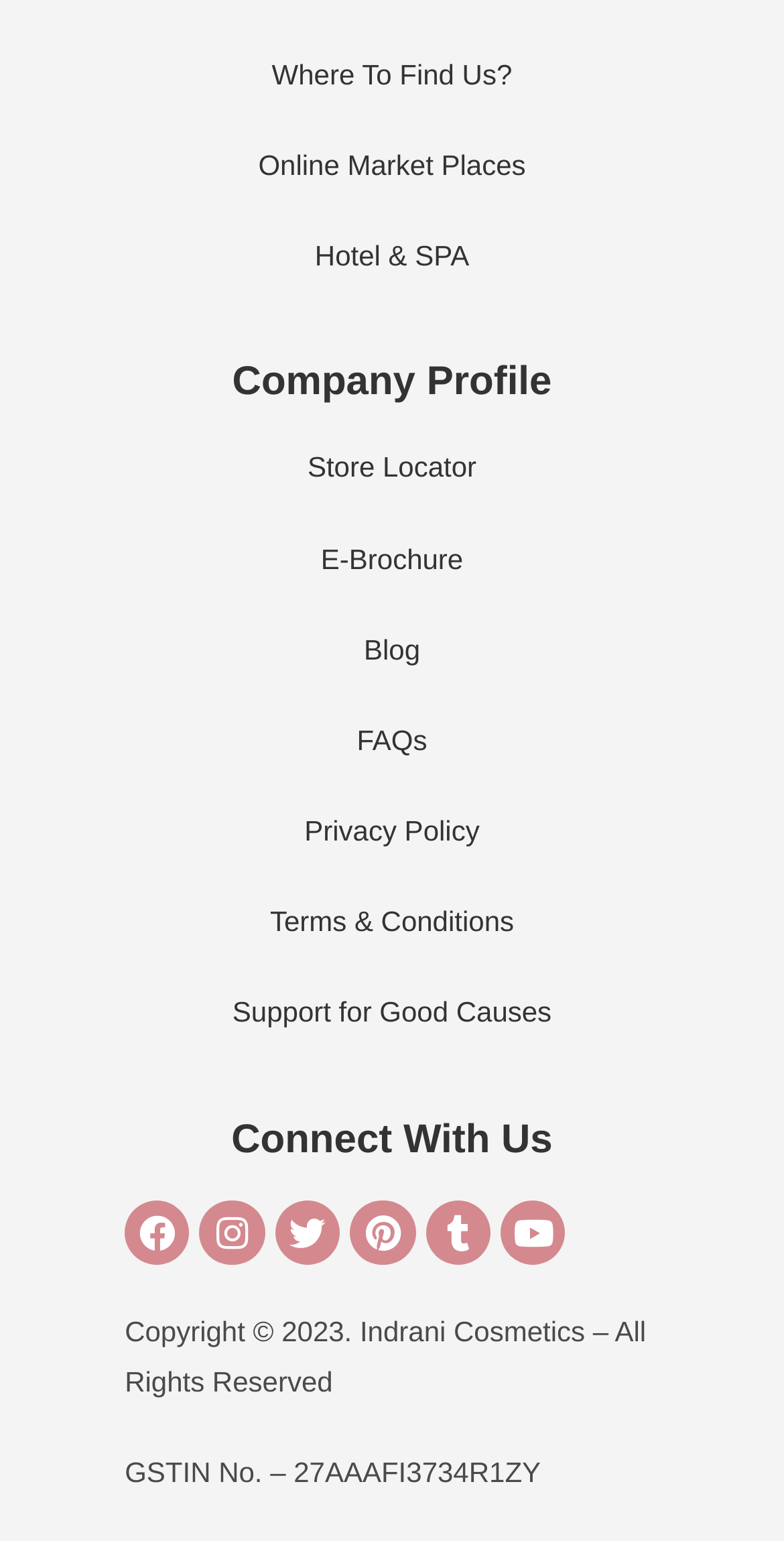What is the year of copyright?
Examine the image closely and answer the question with as much detail as possible.

I found the copyright information at the bottom of the webpage, in the static text element that says 'Copyright © 2023. Indrani Cosmetics – All Rights Reserved'.